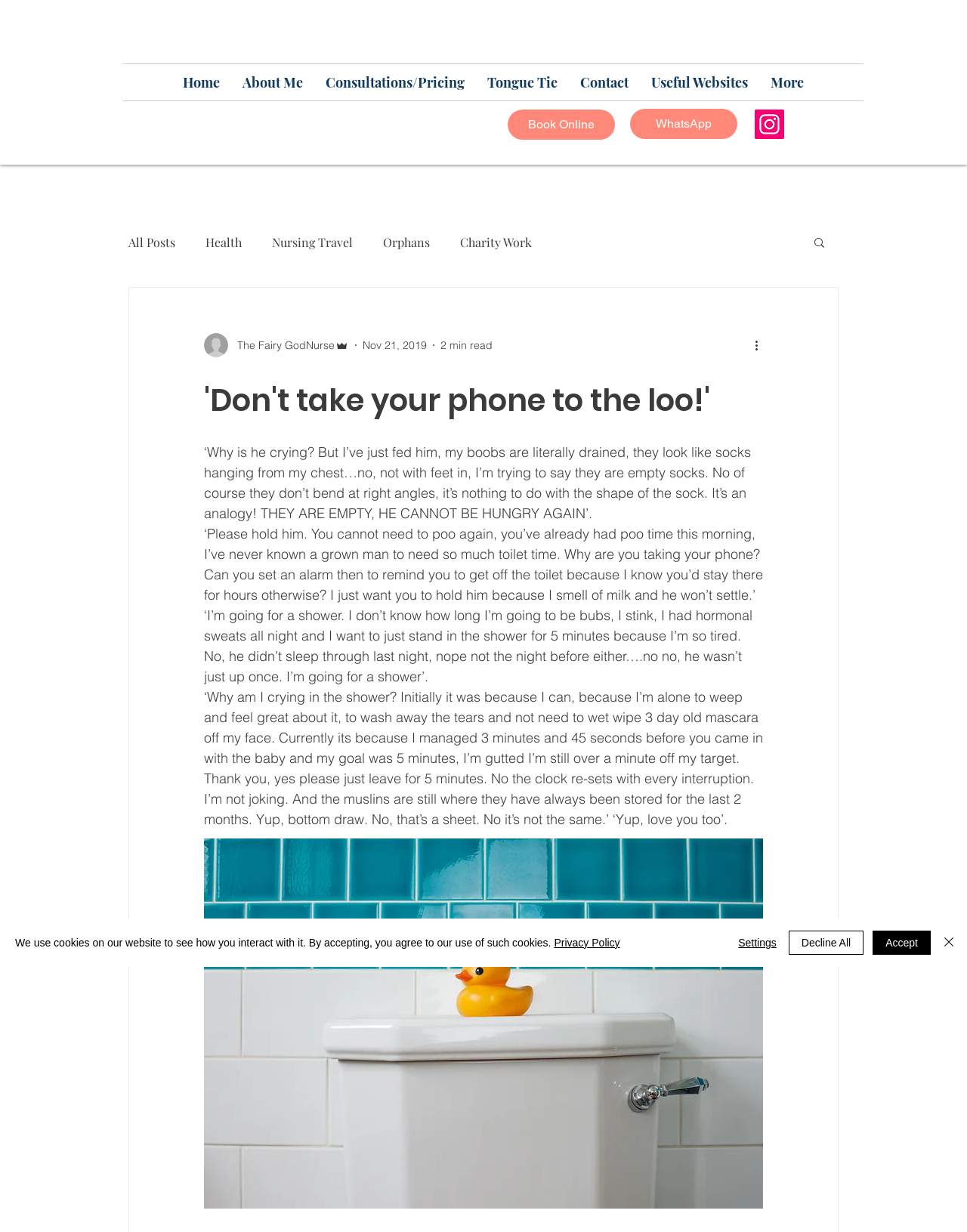Provide the bounding box coordinates of the HTML element described by the text: "WhatsApp". The coordinates should be in the format [left, top, right, bottom] with values between 0 and 1.

[0.652, 0.088, 0.762, 0.113]